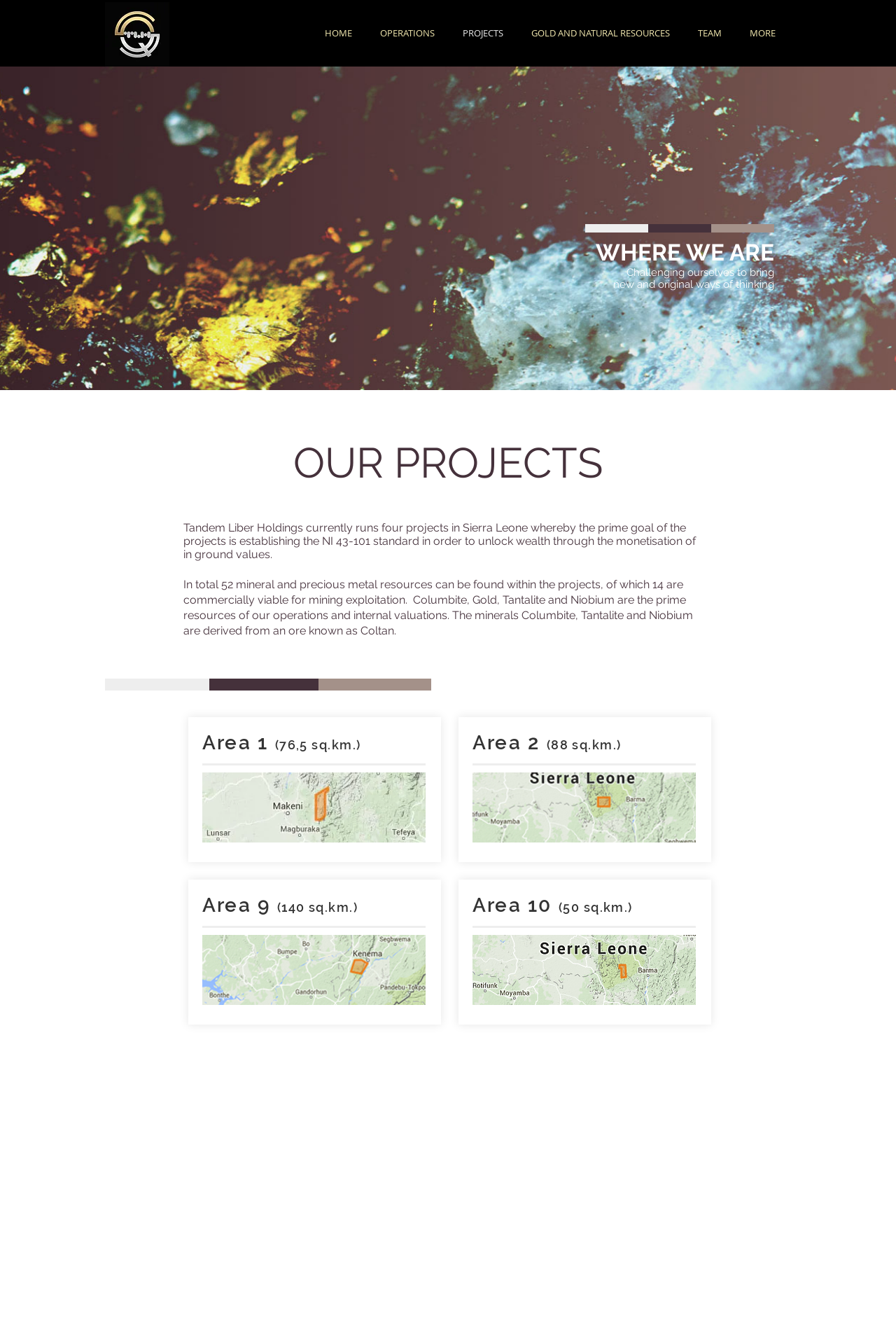Use a single word or phrase to answer the question:
What is the total number of mineral and precious metal resources found within the projects?

52